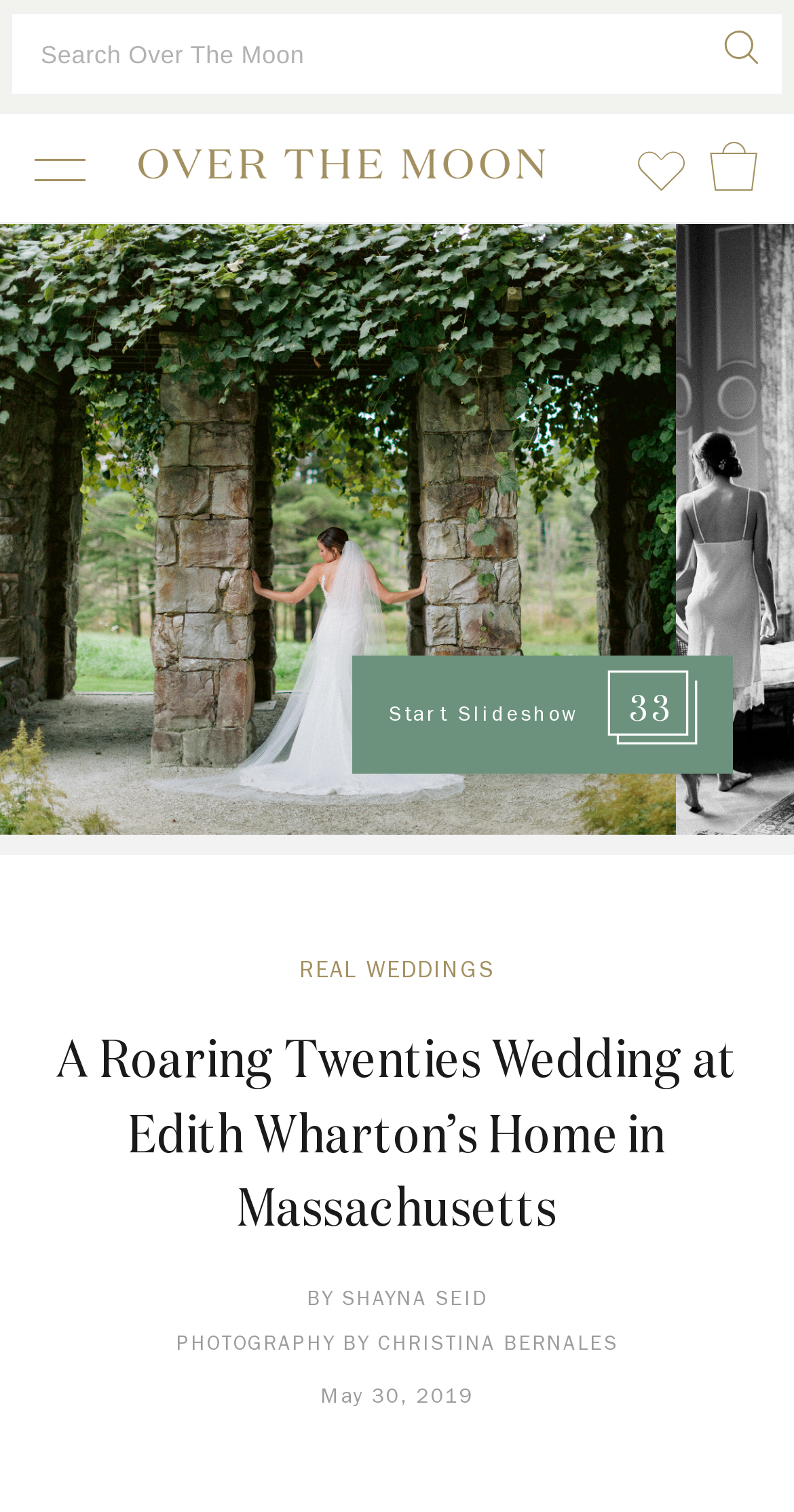How many images are in the slideshow?
Refer to the image and answer the question using a single word or phrase.

33